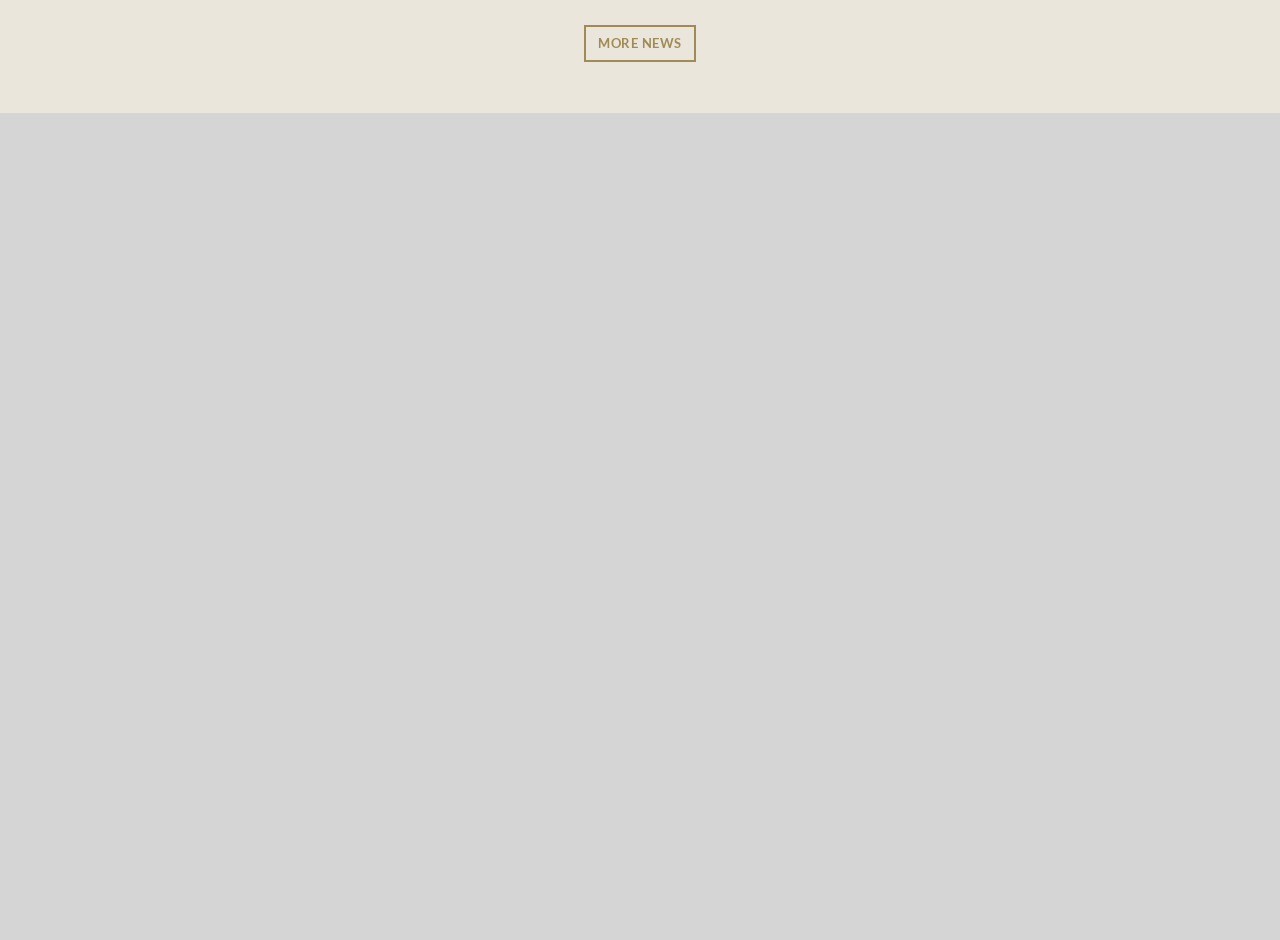What is the purpose of the checkbox in the contact form?
Answer with a single word or phrase, using the screenshot for reference.

To agree to terms